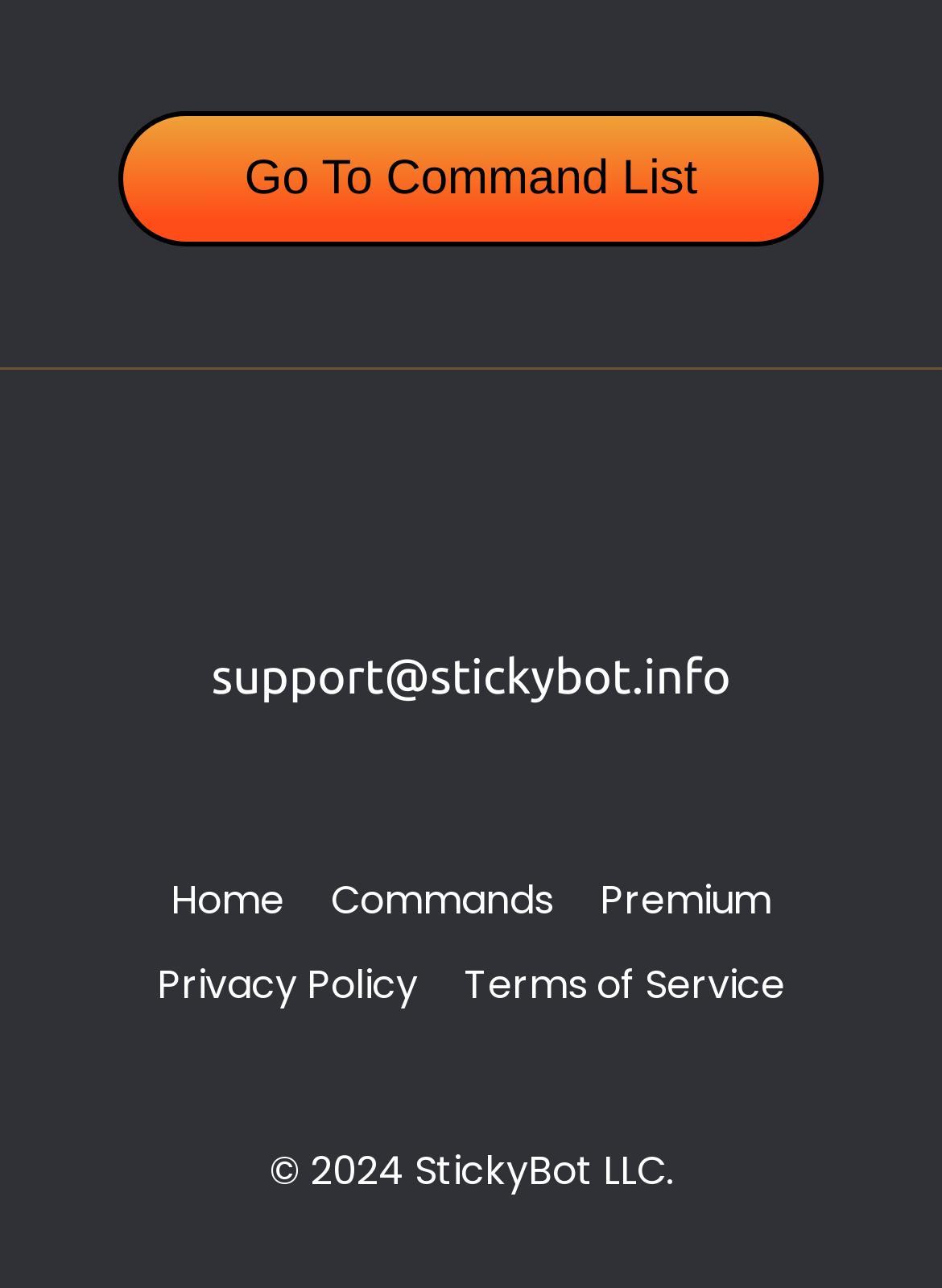What is the year of the copyright?
Please provide a single word or phrase in response based on the screenshot.

2024